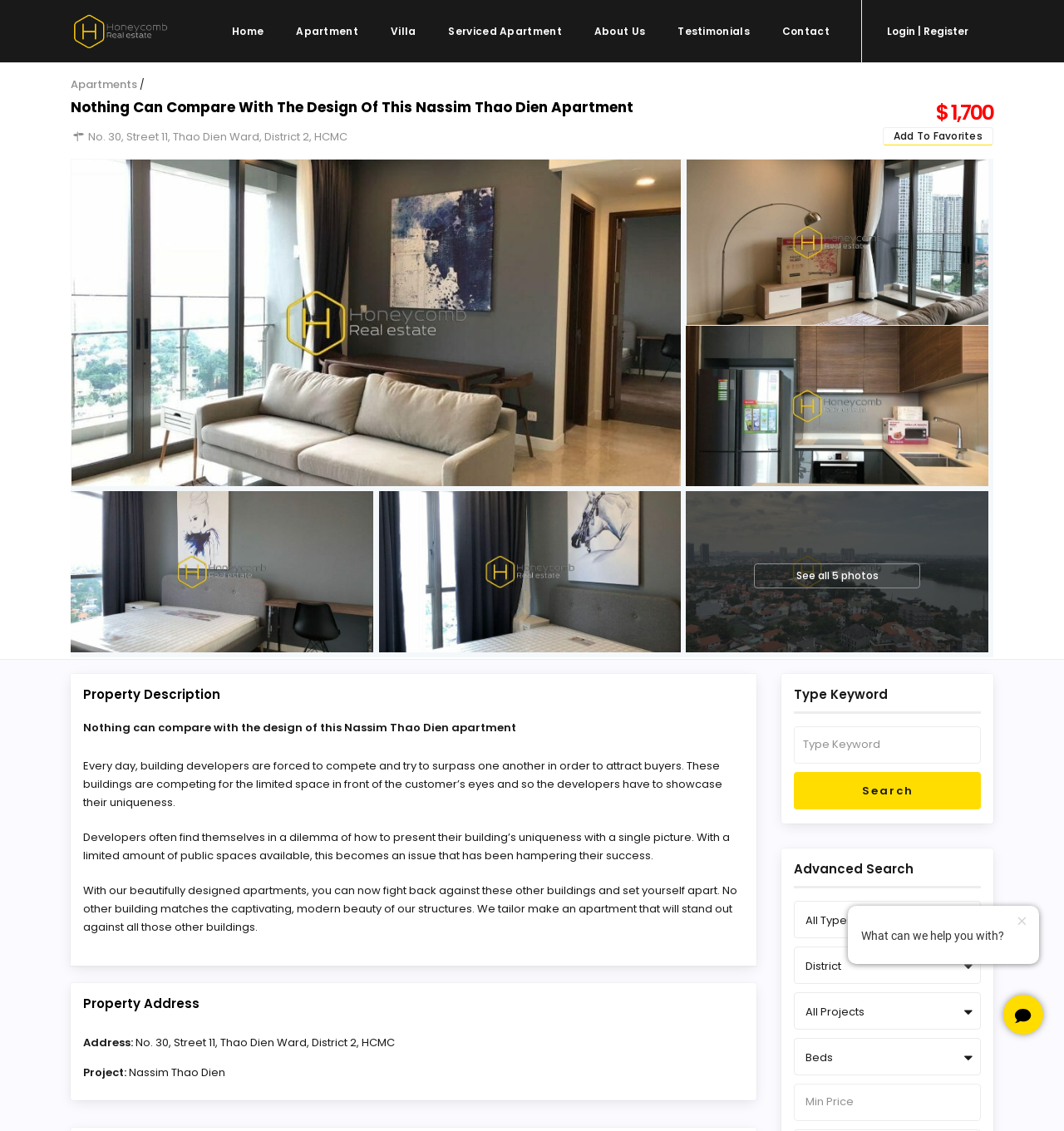Please specify the bounding box coordinates of the clickable region necessary for completing the following instruction: "View archives for November 2023". The coordinates must consist of four float numbers between 0 and 1, i.e., [left, top, right, bottom].

None